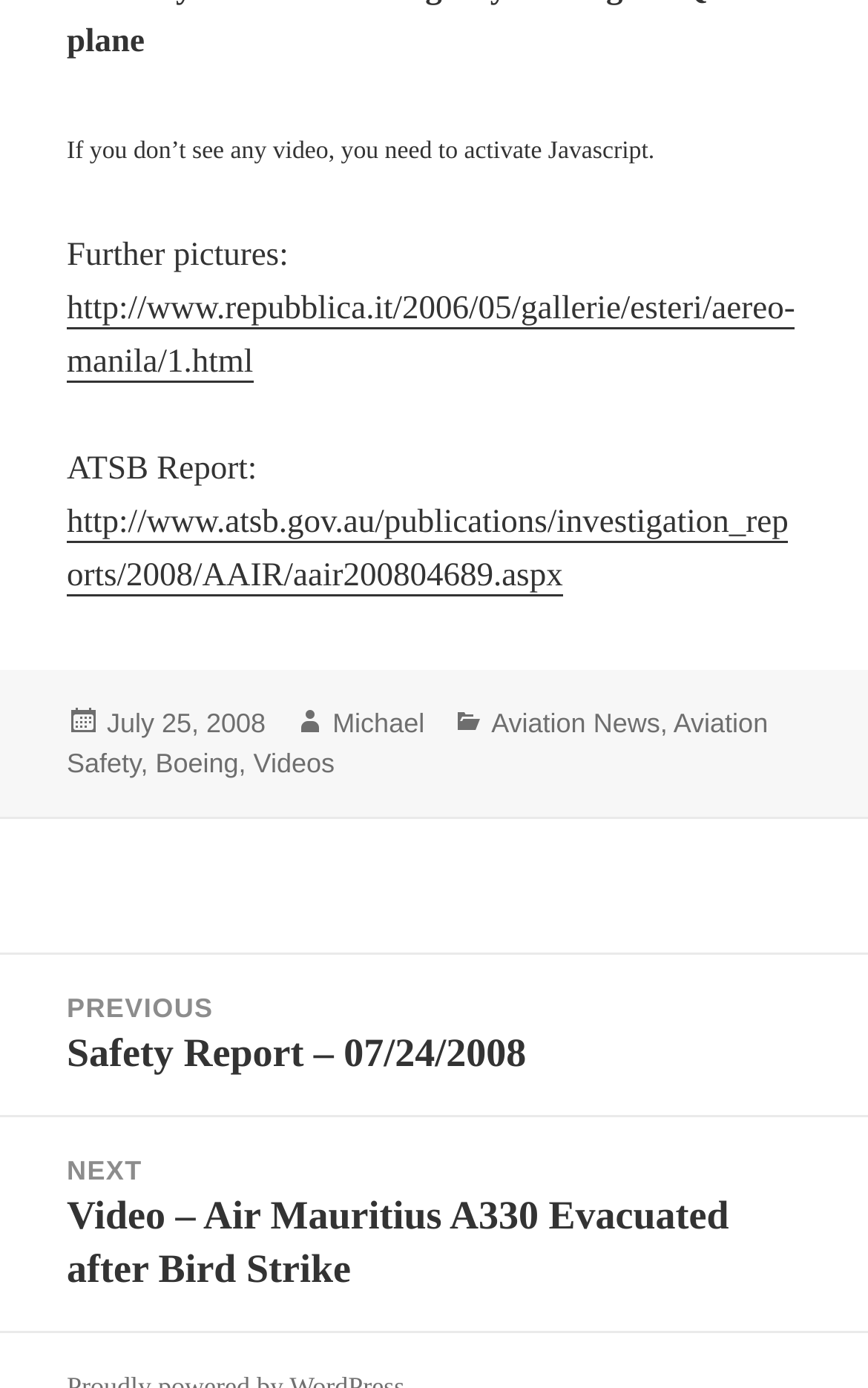Identify the bounding box coordinates of the area you need to click to perform the following instruction: "go to the author's page".

[0.383, 0.51, 0.489, 0.534]